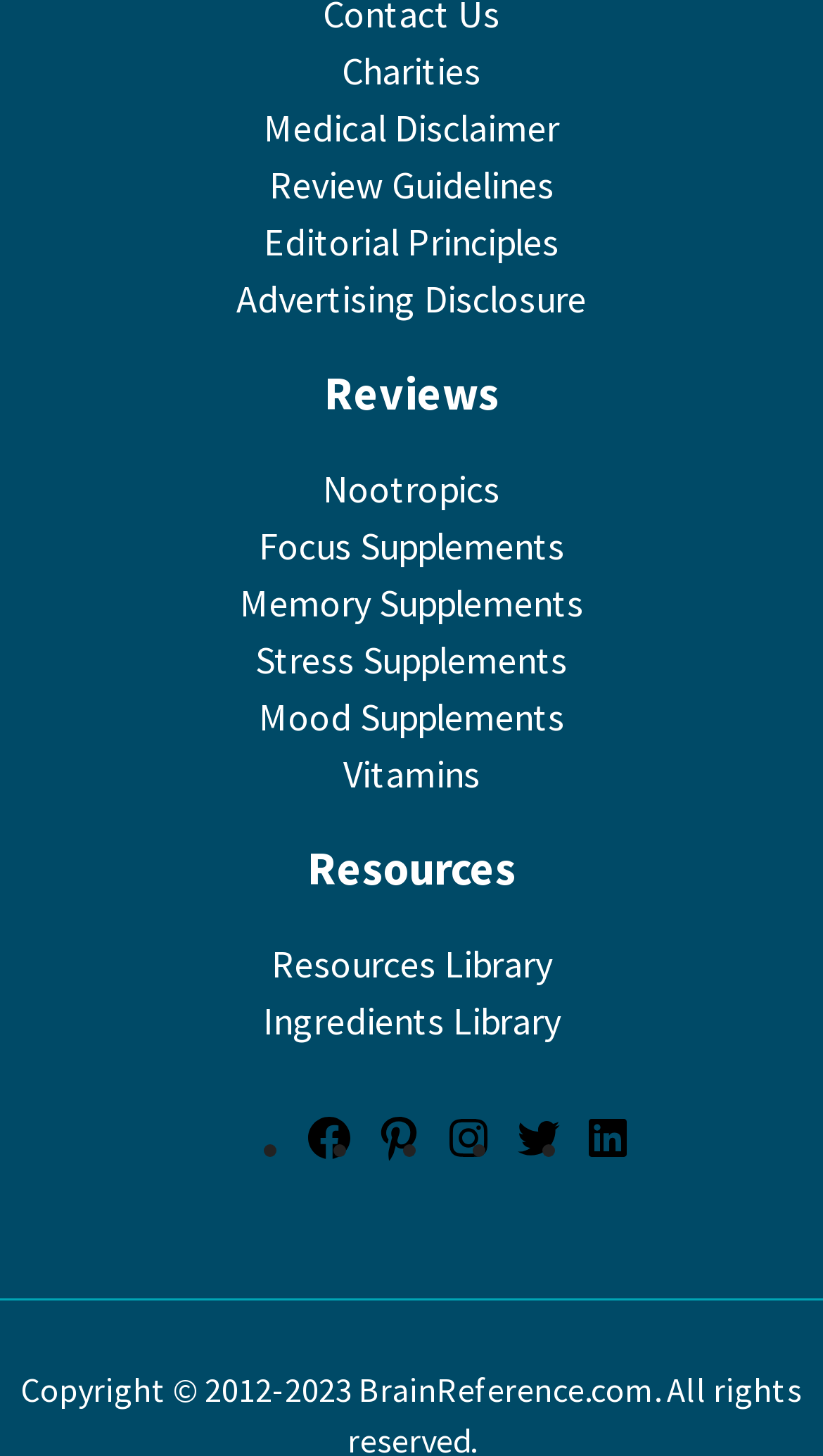Find the bounding box coordinates of the clickable area that will achieve the following instruction: "Visit Nootropics".

[0.392, 0.319, 0.608, 0.352]